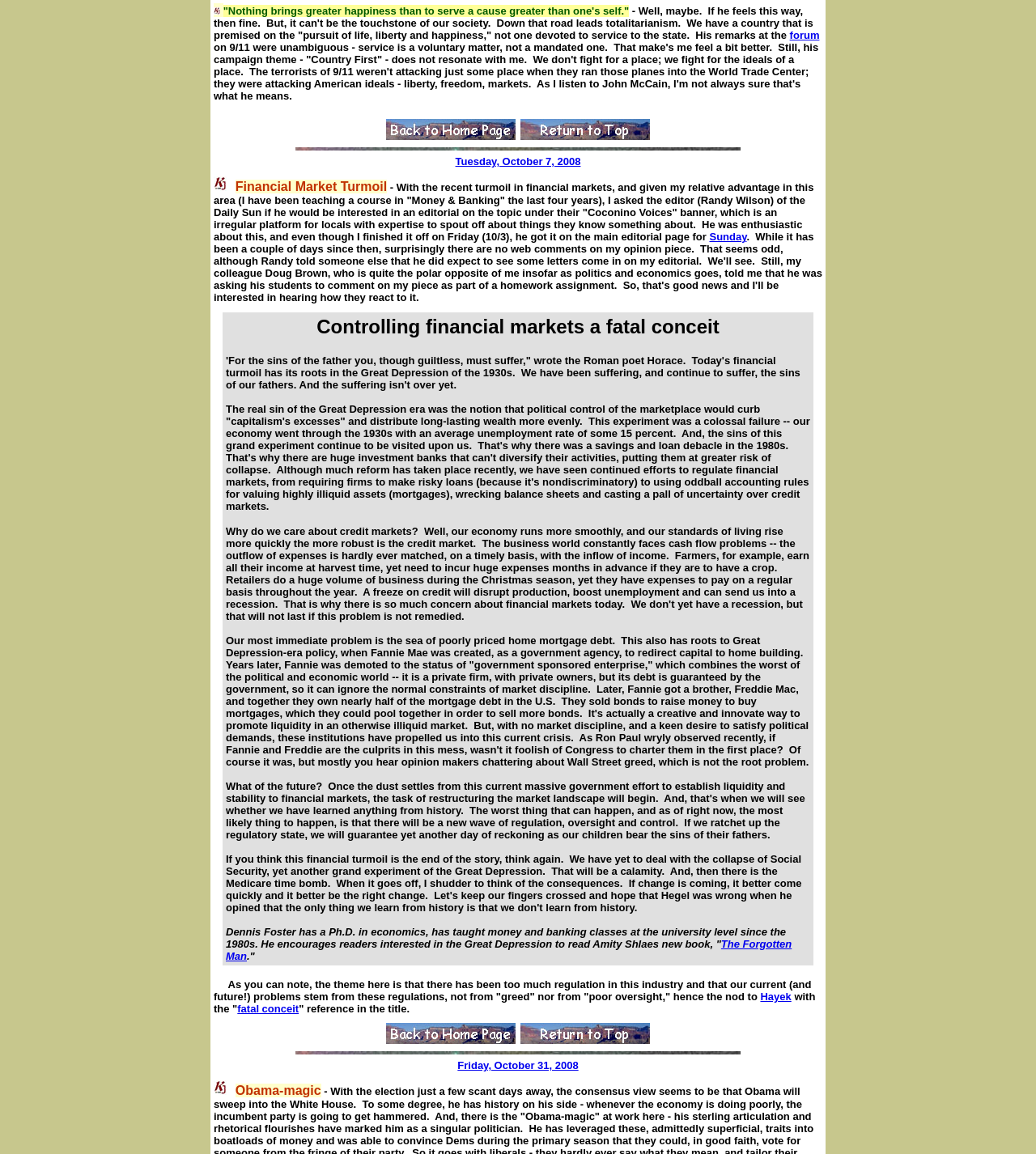What is the author's opinion on the 'Country First' campaign theme?
Using the image as a reference, give an elaborate response to the question.

The author mentions the 'Country First' campaign theme in the context of John McCain's campaign. The author expresses that the theme does not resonate with him, implying that he does not agree with the idea of prioritizing the country's interests over individual freedoms and ideals.